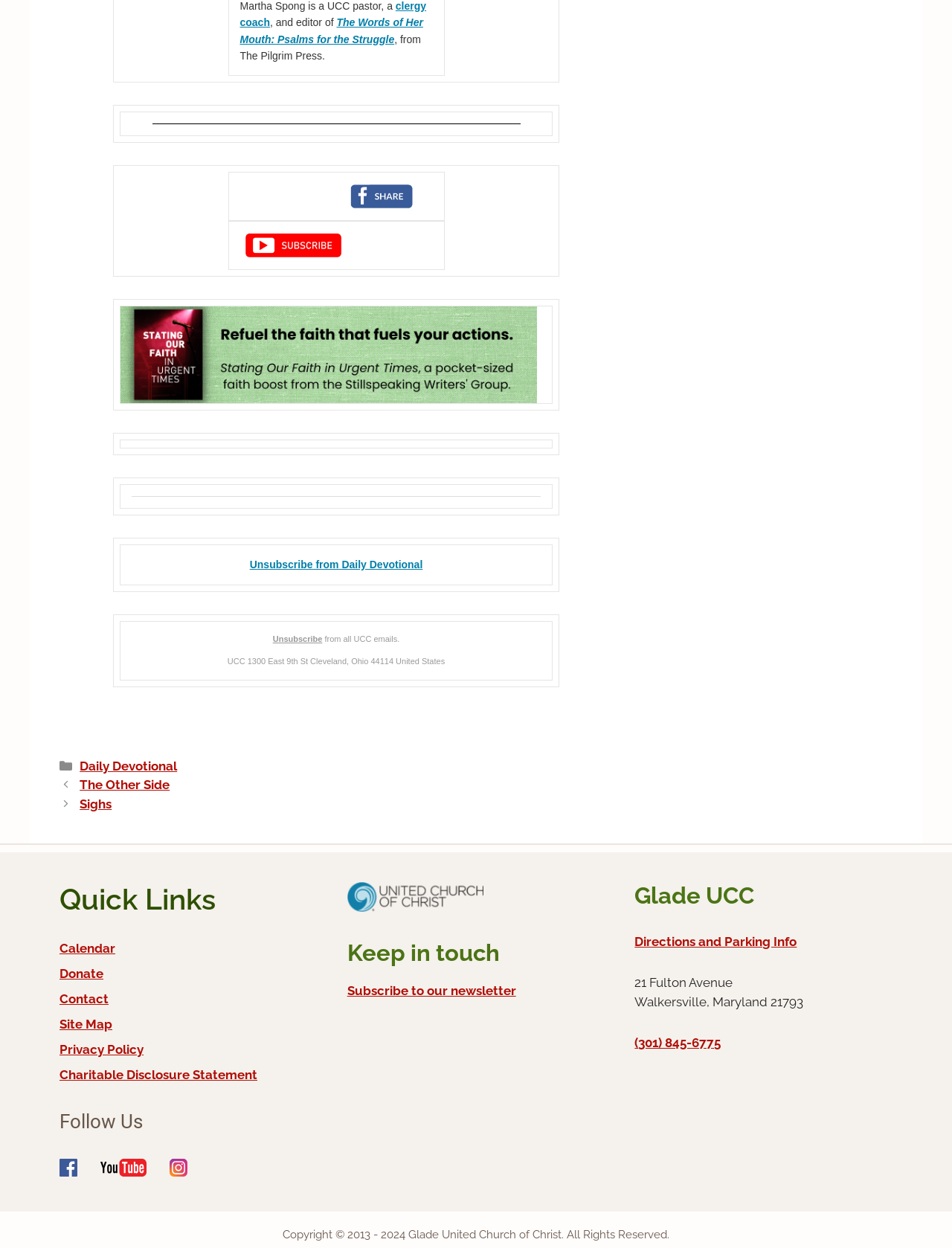Provide a brief response to the question using a single word or phrase: 
What is the unsubscribe option for?

Daily Devotional